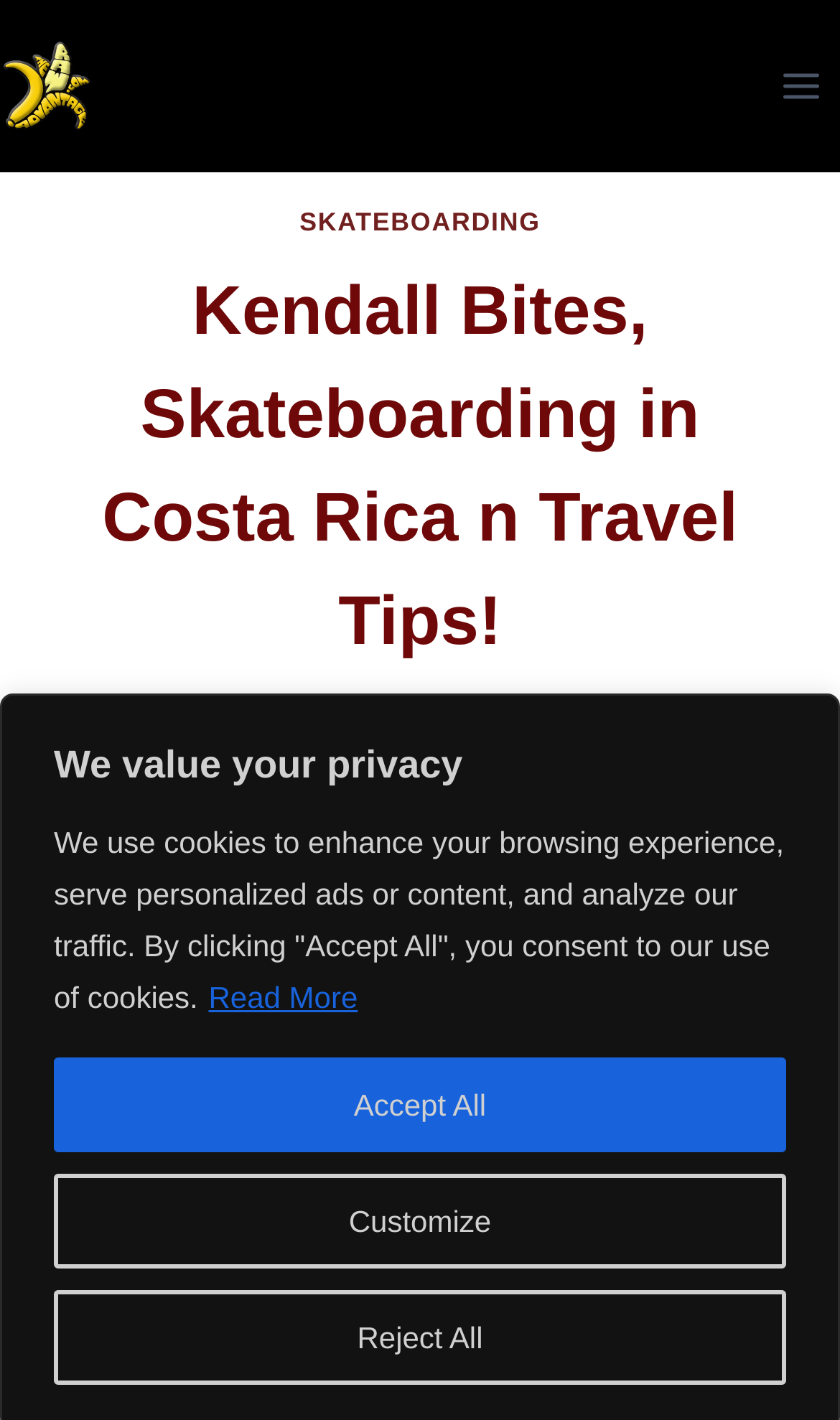Find the bounding box coordinates for the area that must be clicked to perform this action: "Click the 'Customize' button".

[0.064, 0.827, 0.936, 0.893]